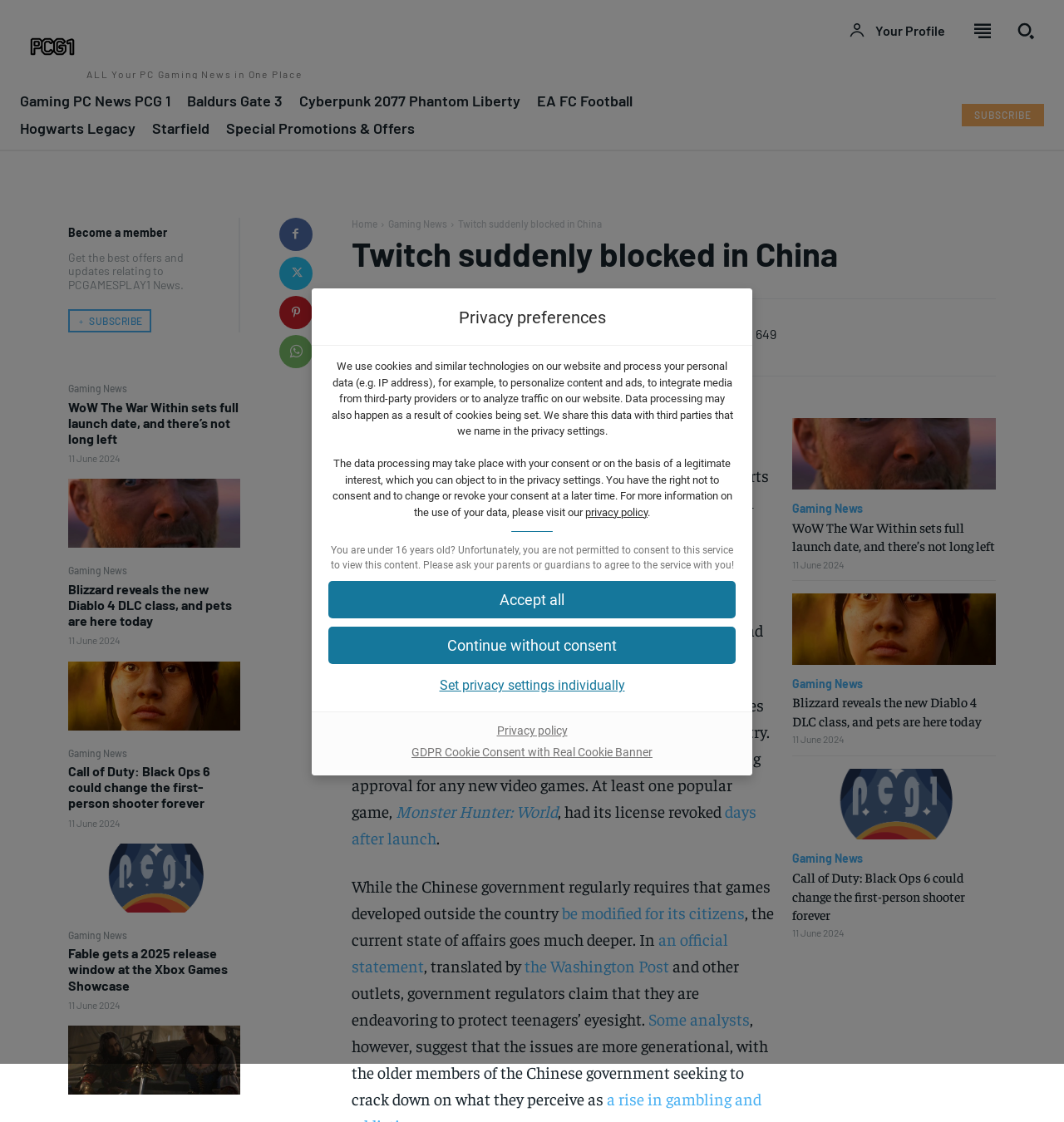Find the bounding box coordinates of the element I should click to carry out the following instruction: "Set privacy settings individually".

[0.309, 0.599, 0.691, 0.623]